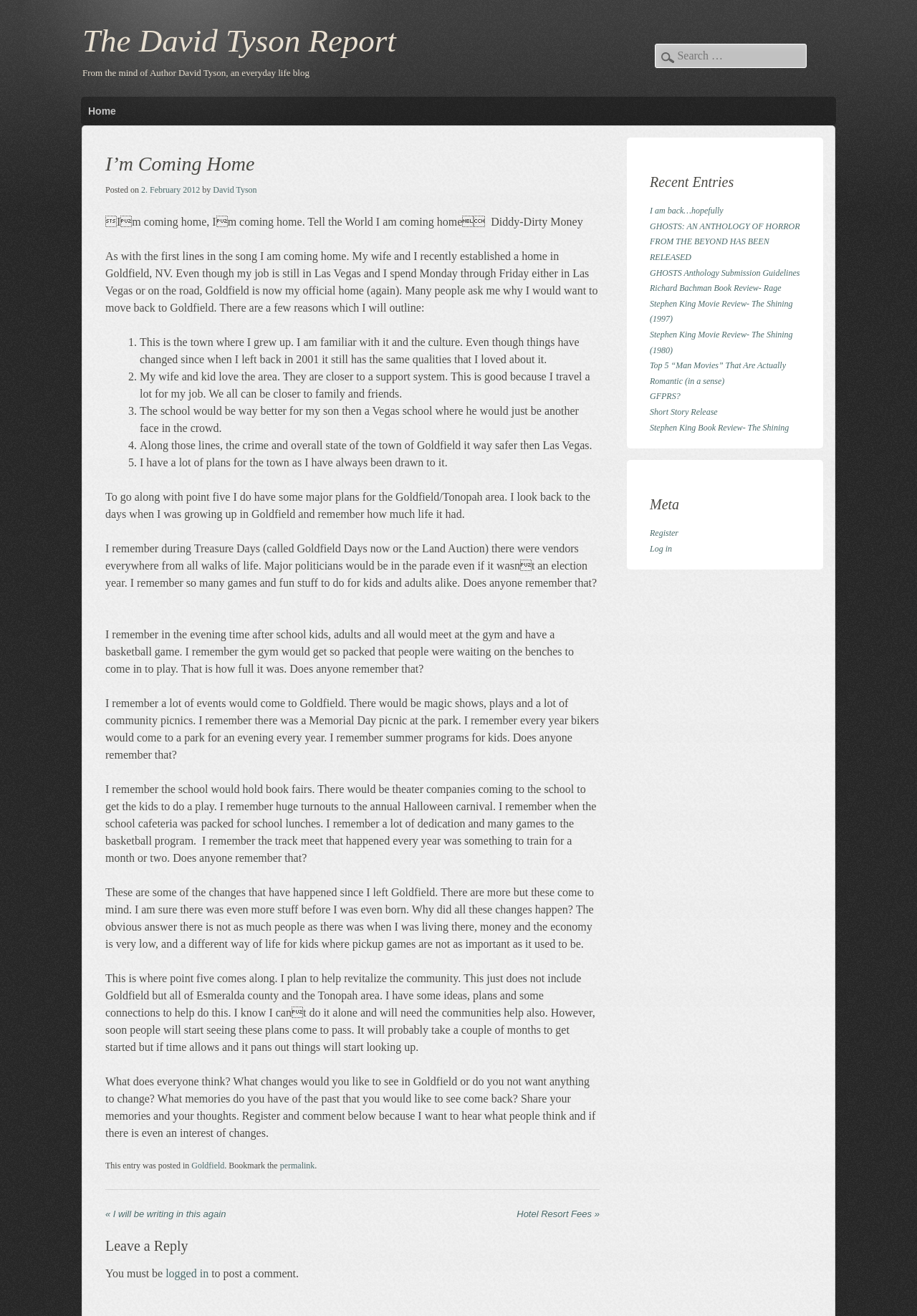What is the date of the blog post?
Look at the screenshot and respond with one word or a short phrase.

2. February 2012